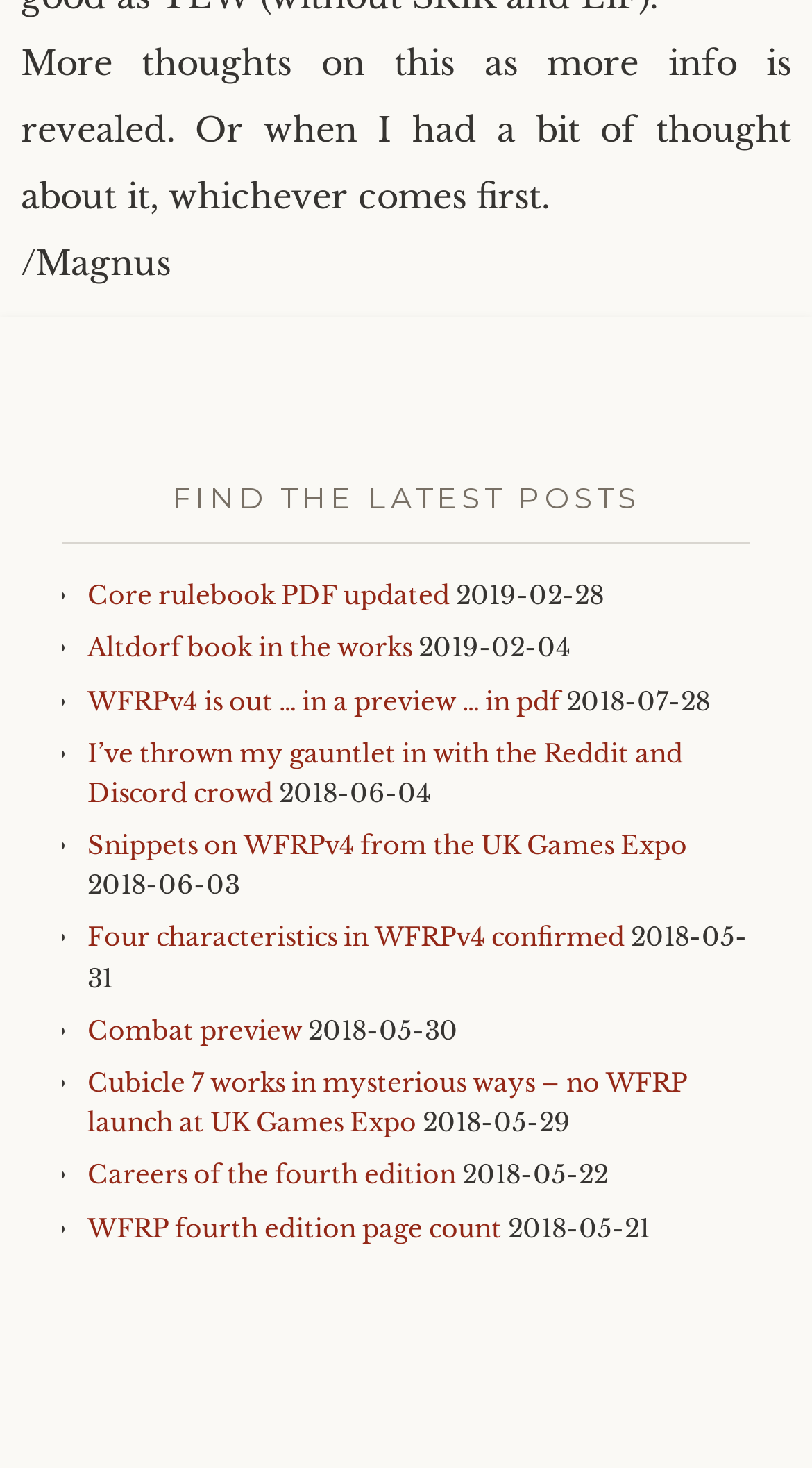What is the date of the first list item?
Please provide a single word or phrase as the answer based on the screenshot.

2019-02-28